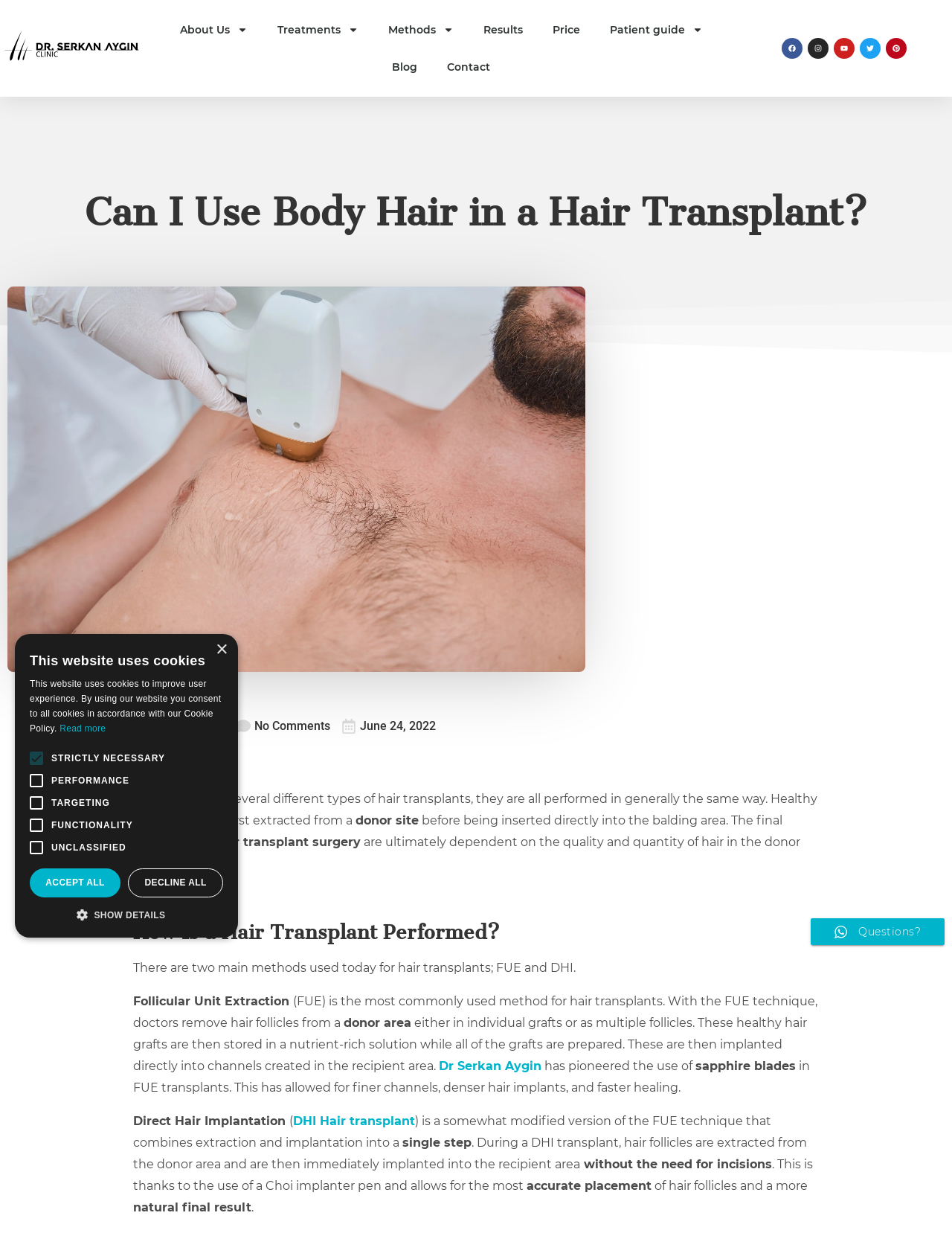Determine the webpage's heading and output its text content.

Can I Use Body Hair in a Hair Transplant?